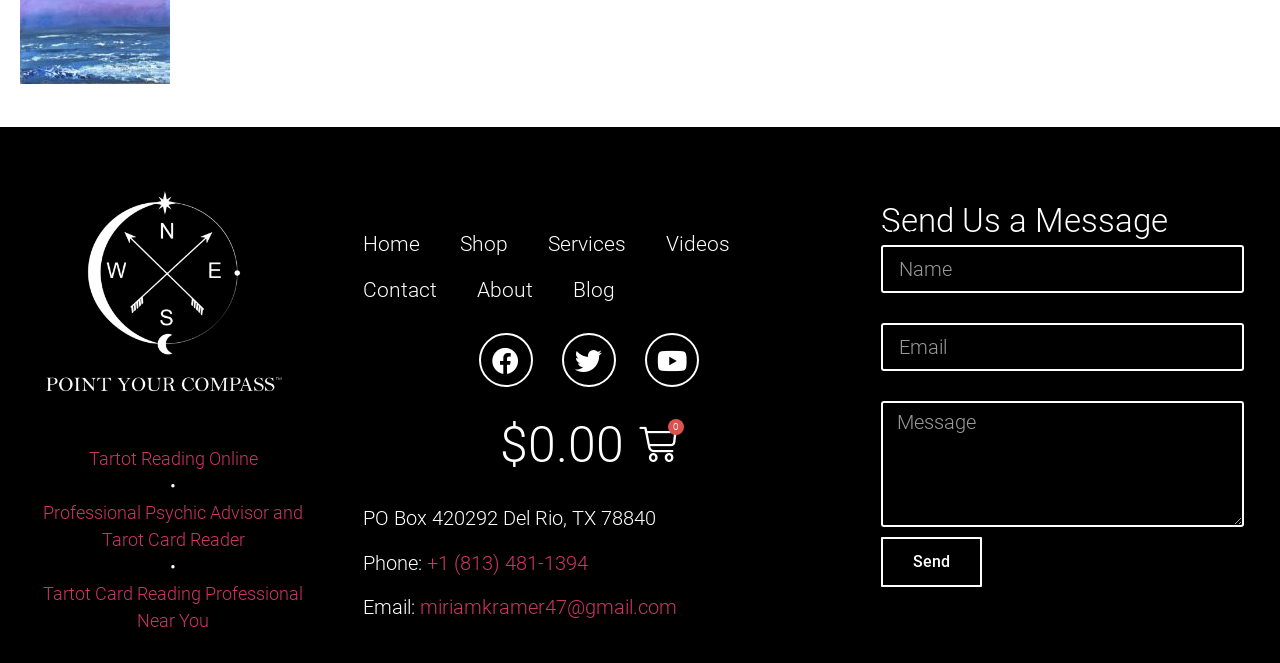What is the profession of the person described on this webpage?
Please provide a single word or phrase as your answer based on the image.

Psychic Advisor